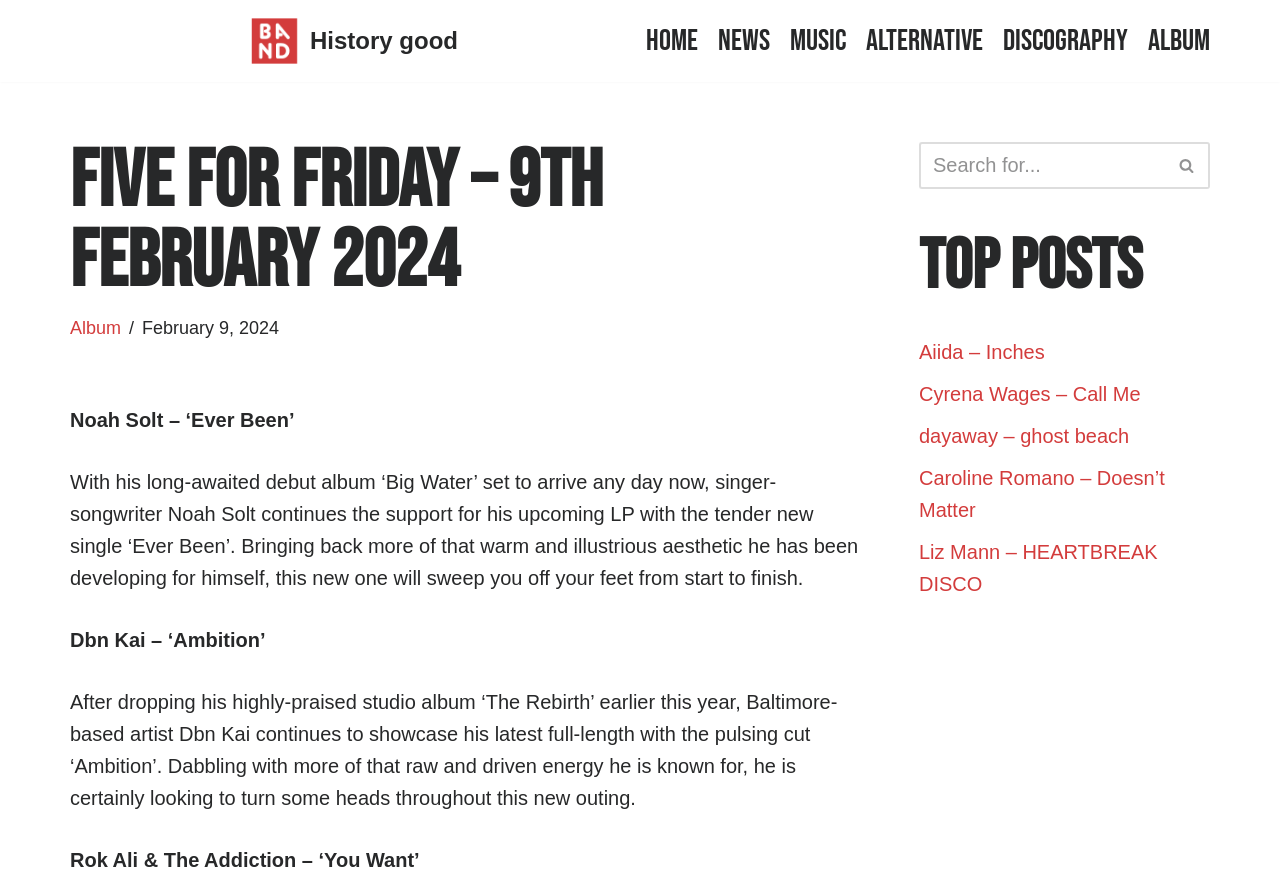Can you identify the bounding box coordinates of the clickable region needed to carry out this instruction: 'Go to Home page'? The coordinates should be four float numbers within the range of 0 to 1, stated as [left, top, right, bottom].

[0.505, 0.019, 0.545, 0.073]